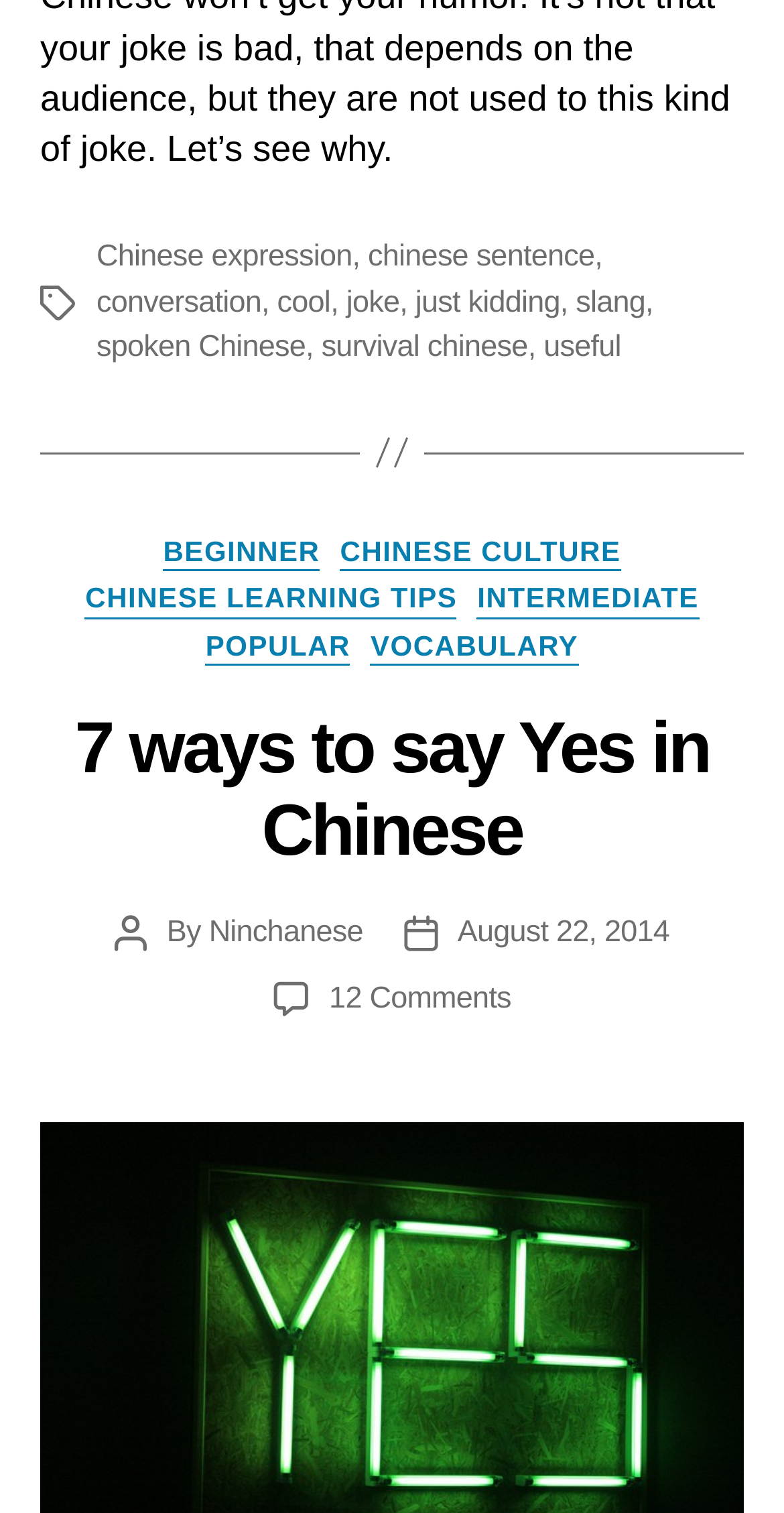How many comments are there on the post?
Based on the visual, give a brief answer using one word or a short phrase.

12